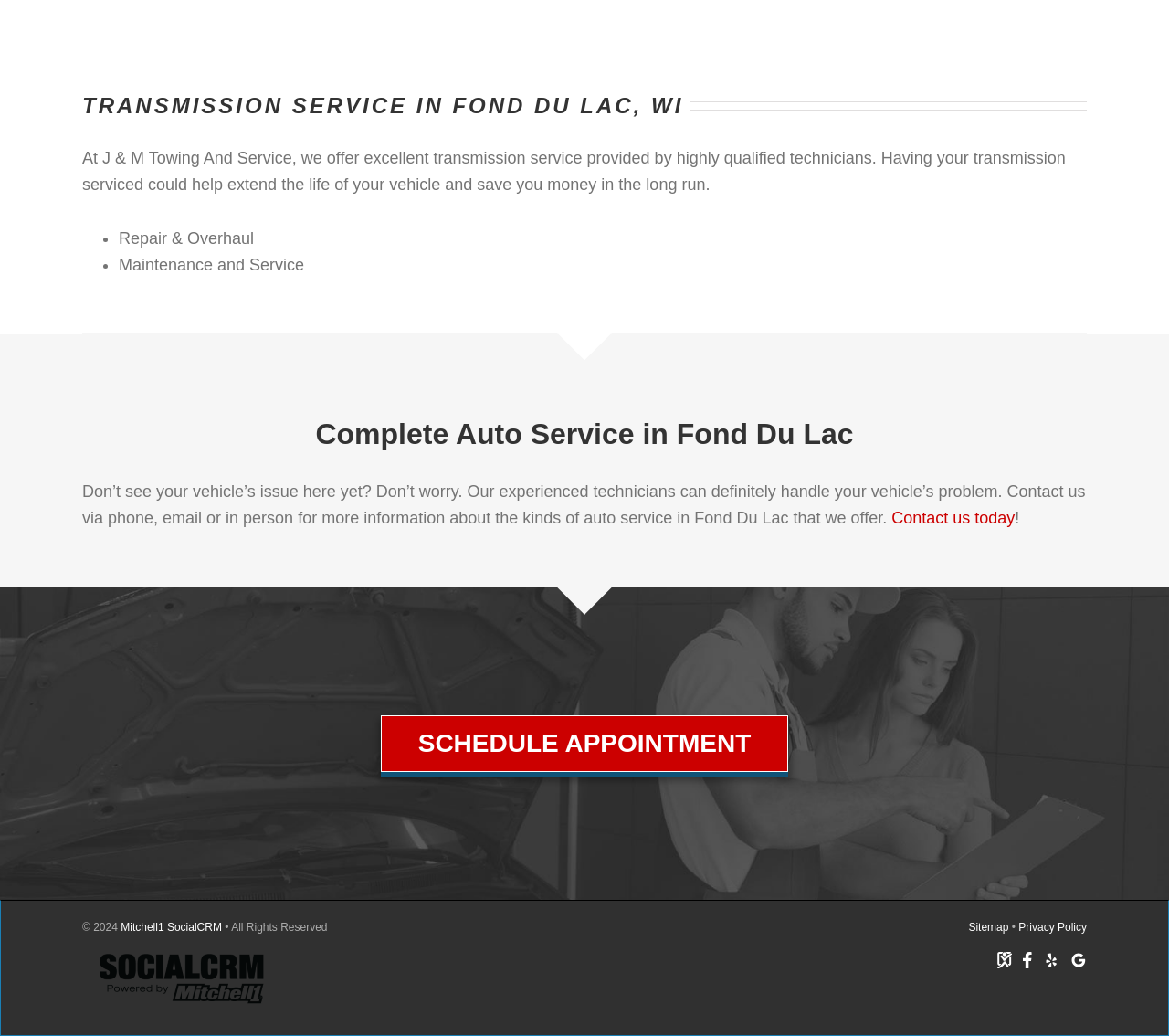Please locate the bounding box coordinates for the element that should be clicked to achieve the following instruction: "Contact us today". Ensure the coordinates are given as four float numbers between 0 and 1, i.e., [left, top, right, bottom].

[0.763, 0.491, 0.868, 0.509]